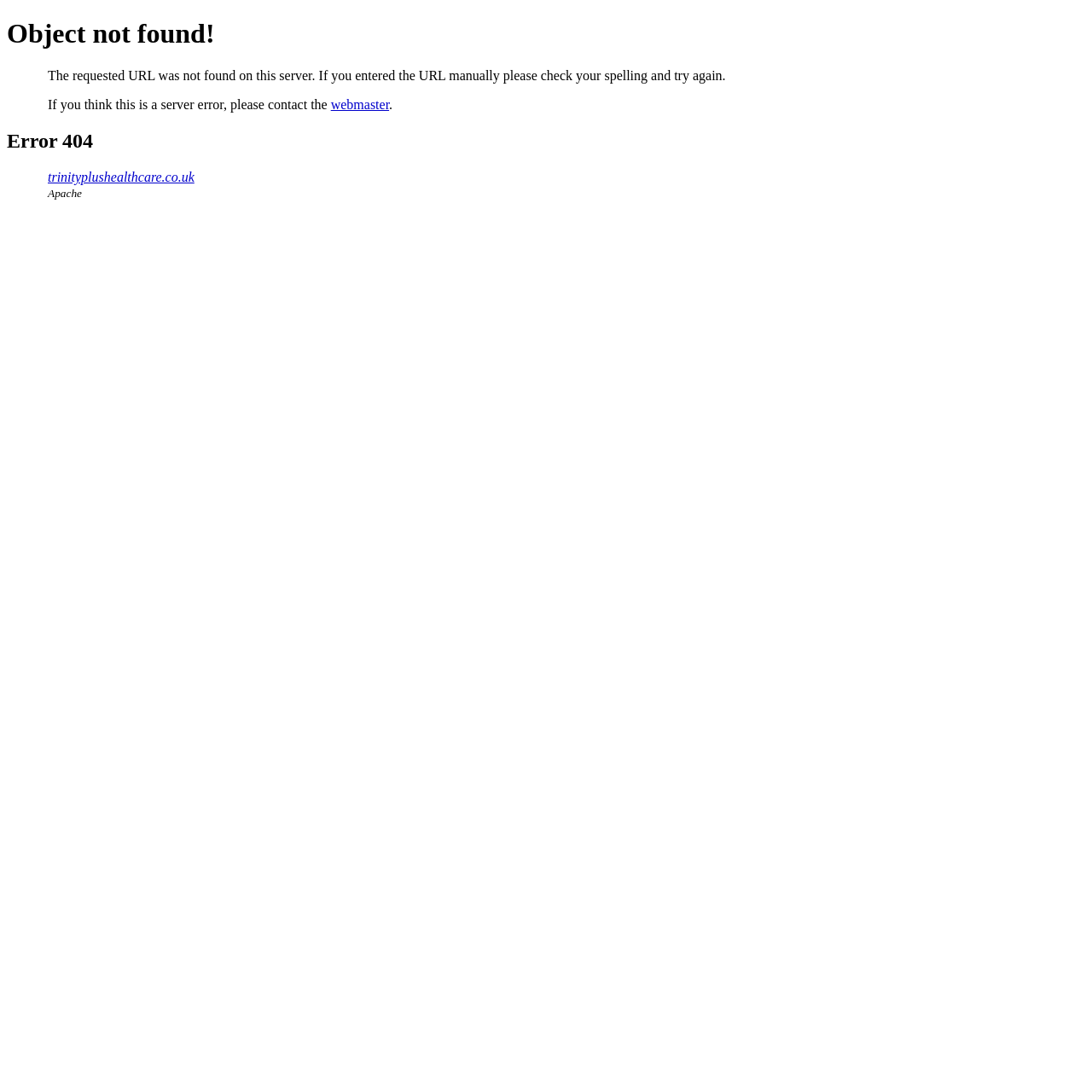What is the reason for the error according to the webpage?
Provide an in-depth and detailed answer to the question.

I determined the answer by looking at the StaticText element 'The requested URL was not found on this server. If you entered the URL manually please check your spelling and try again.' which has a bounding box coordinate of [0.044, 0.062, 0.665, 0.076]. This text indicates that the reason for the error is that the URL was not found on the server.